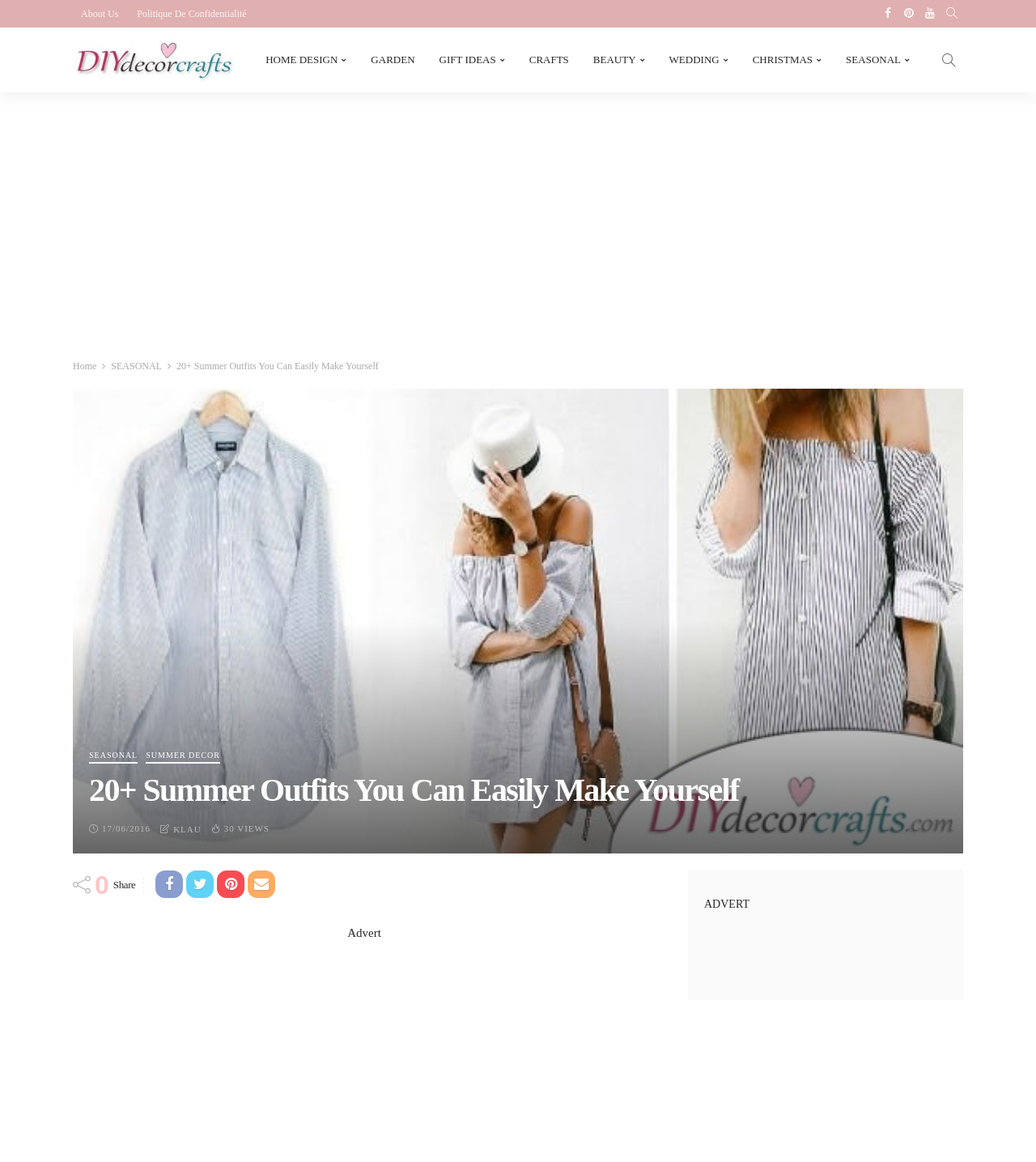Highlight the bounding box coordinates of the element you need to click to perform the following instruction: "Click on About Us."

[0.07, 0.0, 0.122, 0.024]